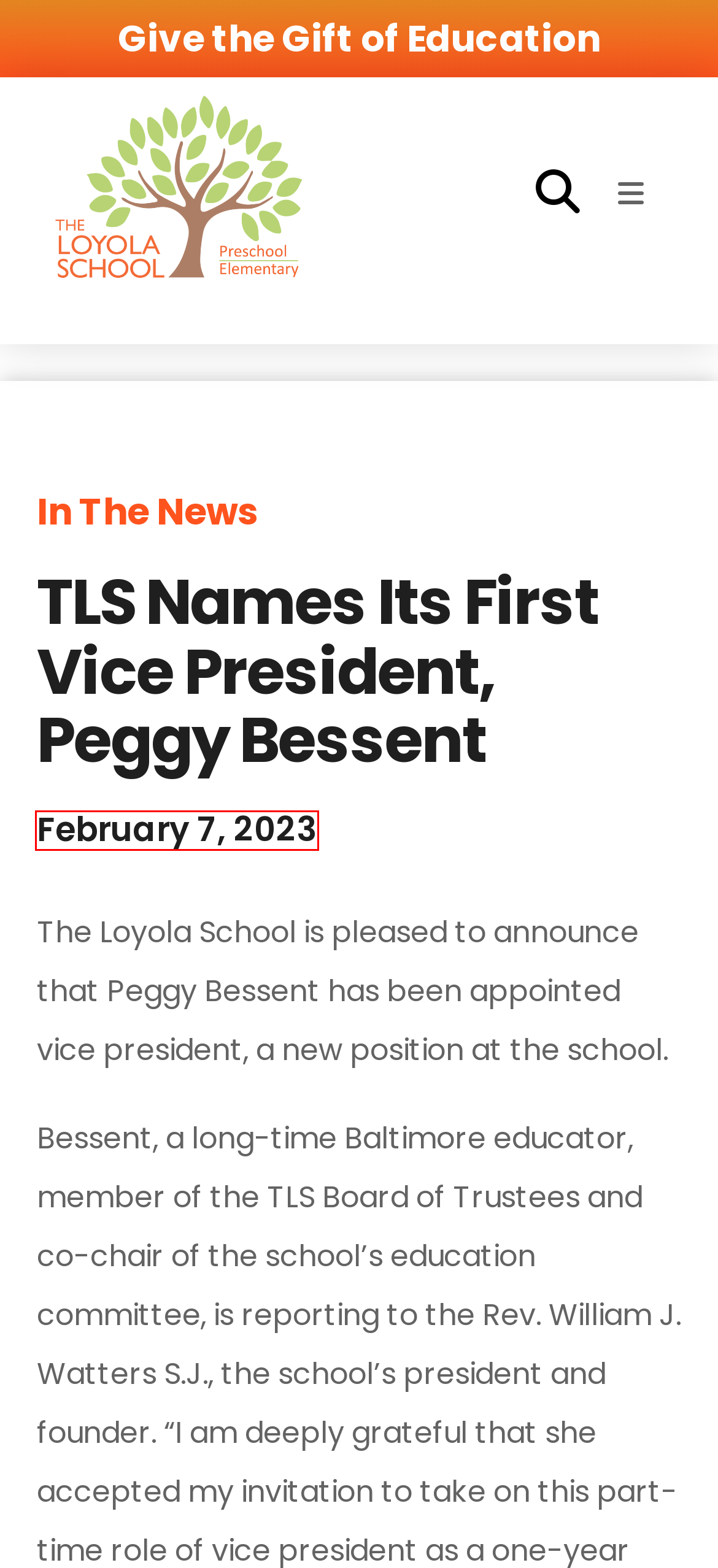Evaluate the webpage screenshot and identify the element within the red bounding box. Select the webpage description that best fits the new webpage after clicking the highlighted element. Here are the candidates:
A. Scholarships - The Loyola School - Early Childhood Education in Baltimore, MD
B. School's In for Summer! Summer Newsletter 2024 - The Loyola School
C. Hall of Fame Welcomes Rev. William J. Watters, S.J. - The Loyola School
D. Home - The Creative Circle Collective
E. Lenten Journey - The Loyola School
F. February 7, 2023 - The Loyola School
G. The Loyola School - Jesuit Education in Baltimore, Maryland
H. Donate to Early Childhood Education - The Loyola School, Baltimore, MD

F